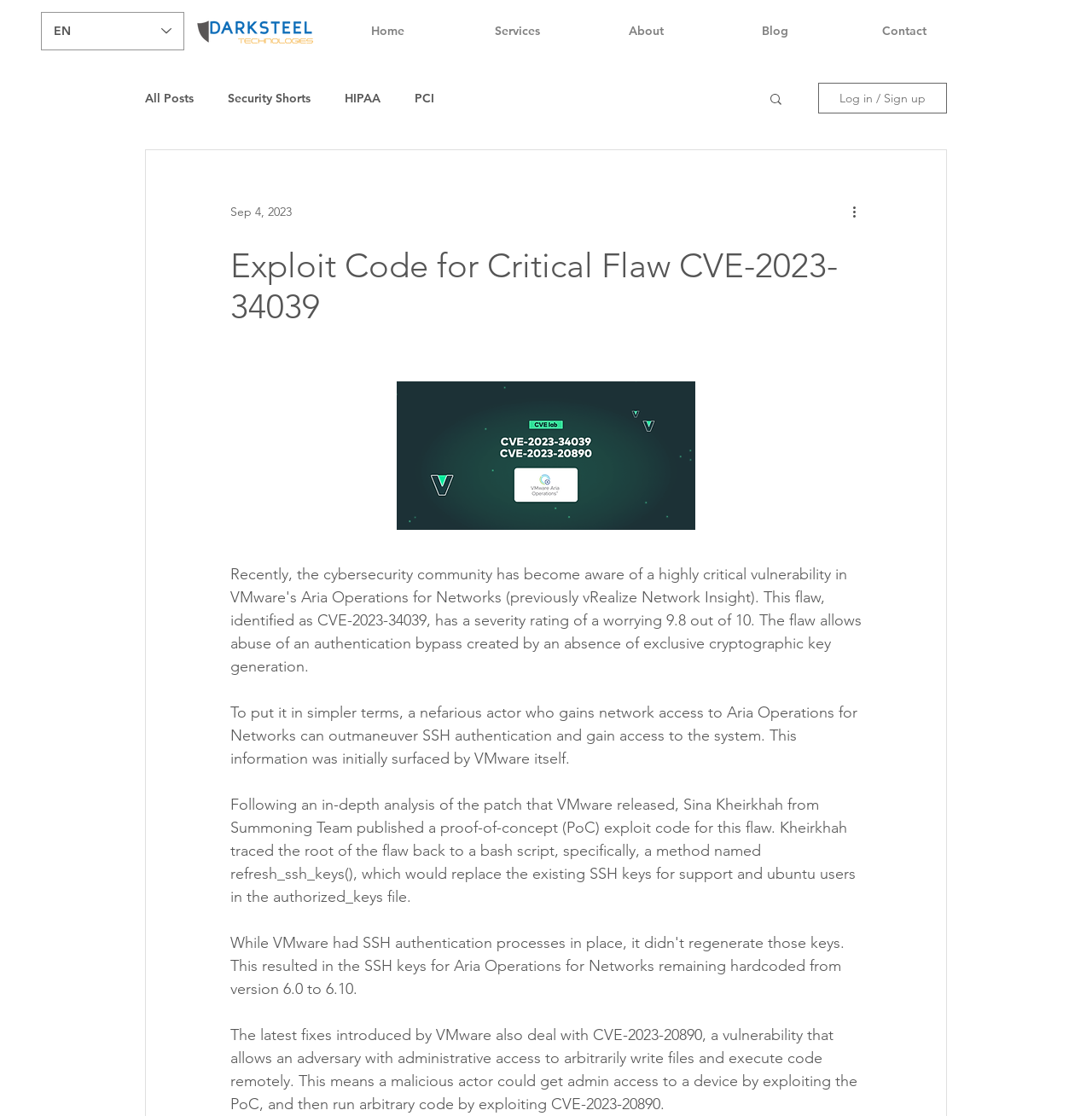Respond with a single word or phrase for the following question: 
What is the language of the webpage?

English